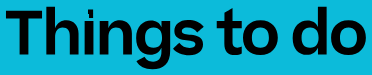Please respond in a single word or phrase: 
What type of festival is being celebrated?

Orchestral Festival